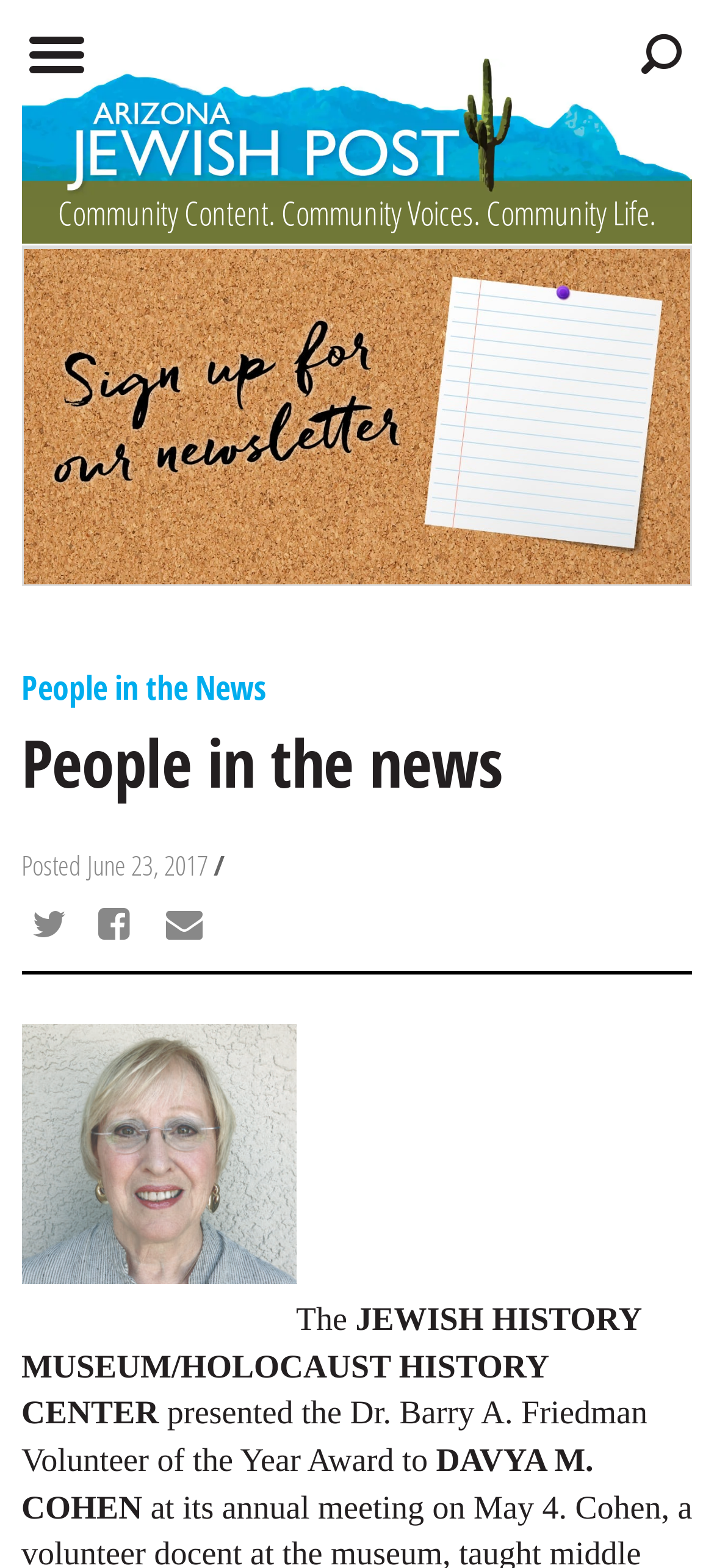Using the format (top-left x, top-left y, bottom-right x, bottom-right y), provide the bounding box coordinates for the described UI element. All values should be floating point numbers between 0 and 1: About

None